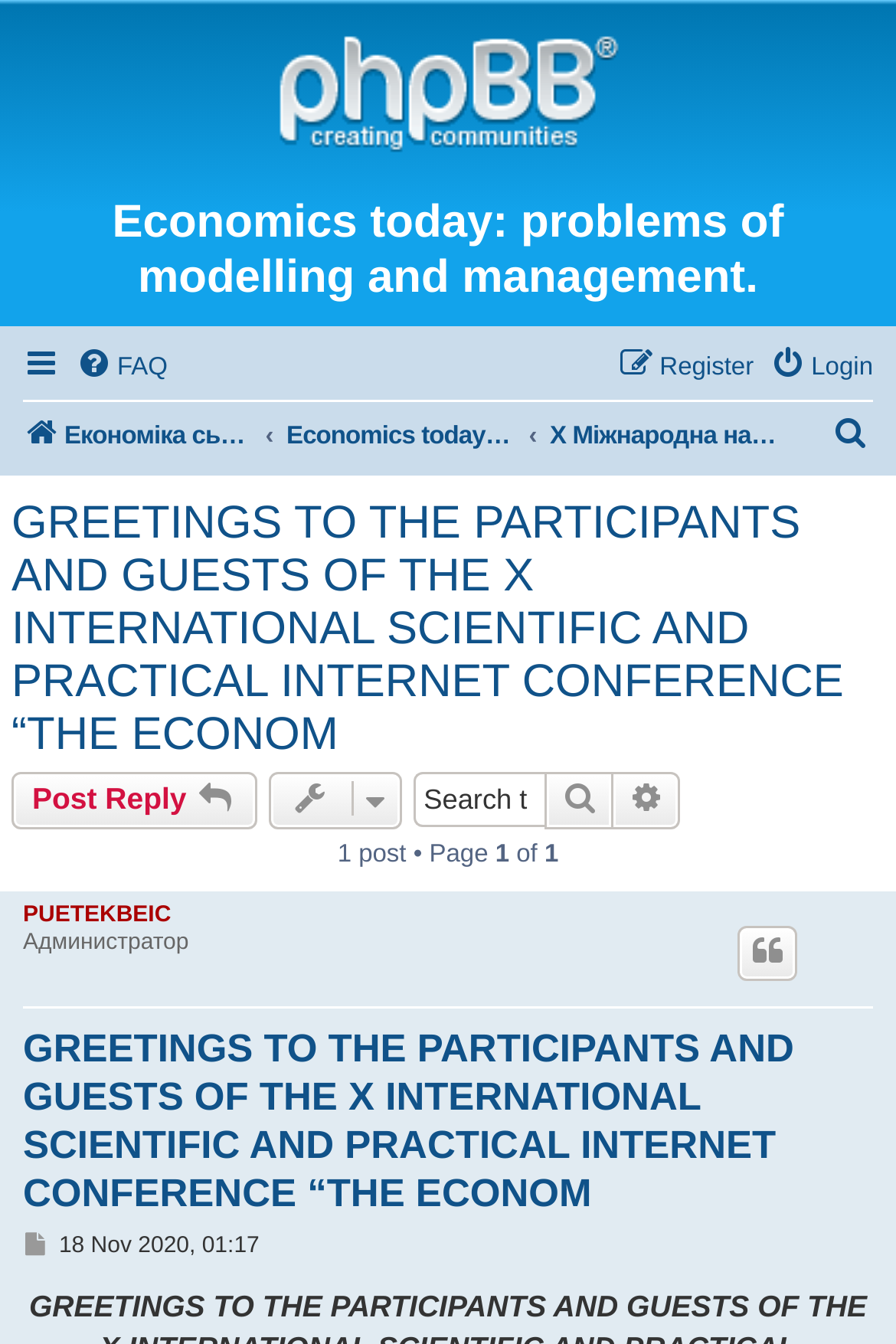Please find the bounding box coordinates of the element's region to be clicked to carry out this instruction: "Search this topic".

[0.463, 0.575, 0.609, 0.616]